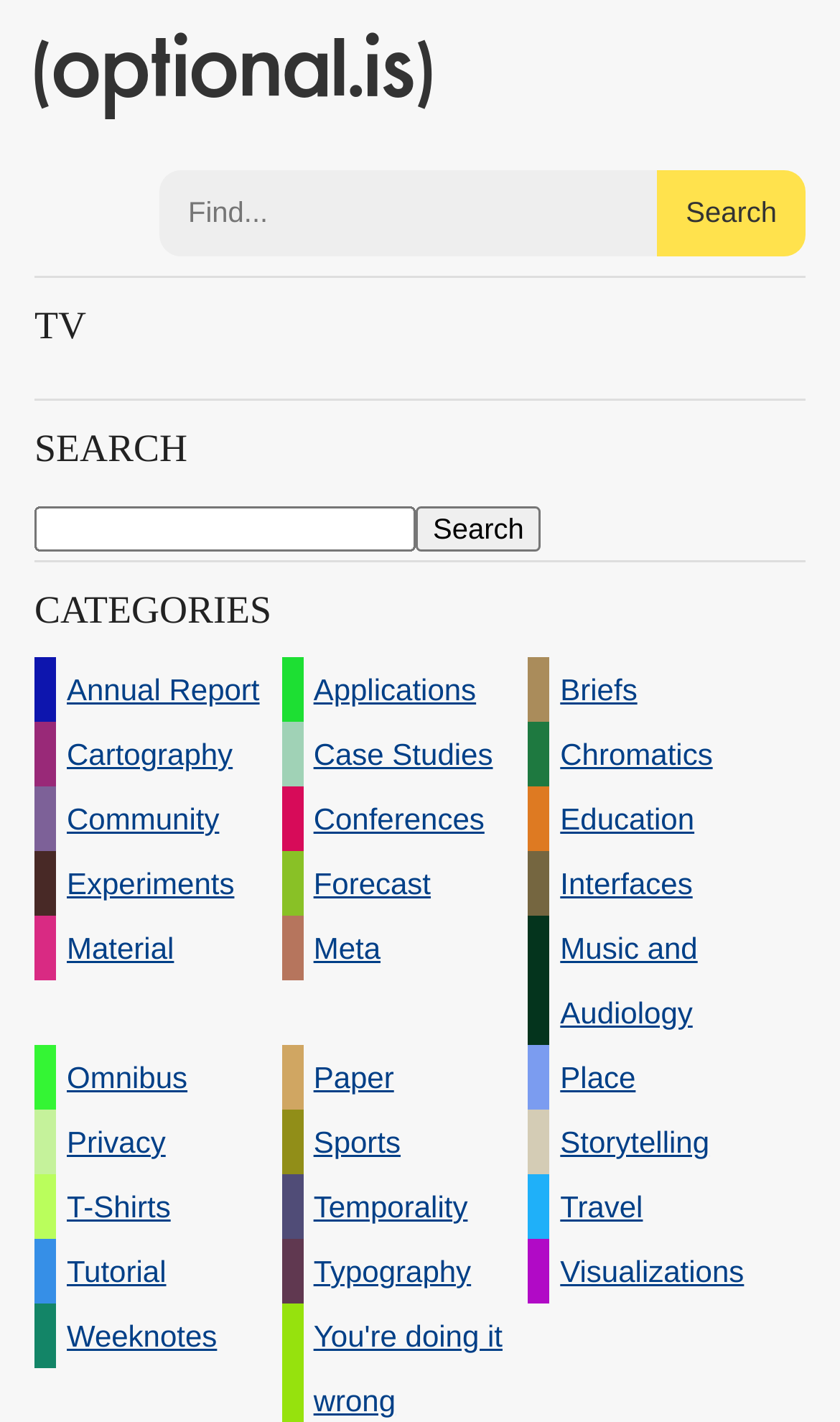Please analyze the image and provide a thorough answer to the question:
How many categories are available?

I counted the number of links under the 'CATEGORIES' heading, and there are 21 links, each representing a category.